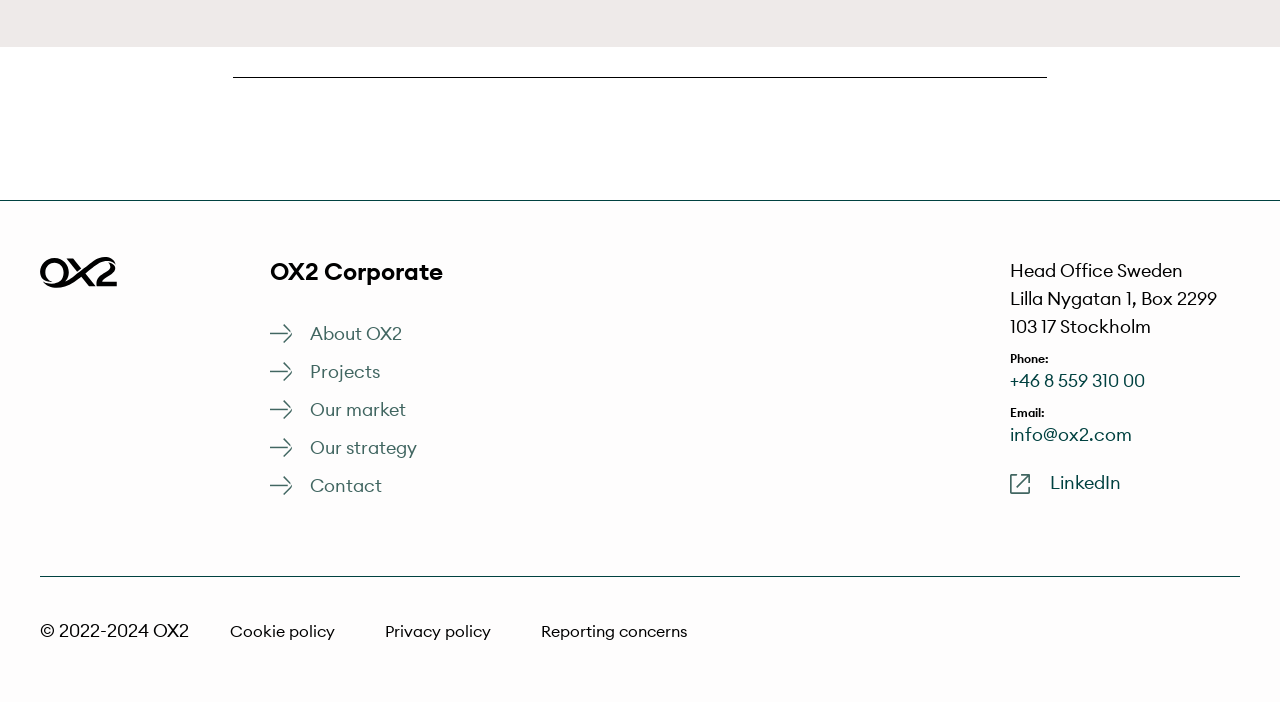What is the phone number of the head office?
Please respond to the question with a detailed and informative answer.

The phone number can be found in the bottom-right corner of the webpage, under the 'Head Office Sweden' section, where it says 'Phone: +46 8 559 310 00'.